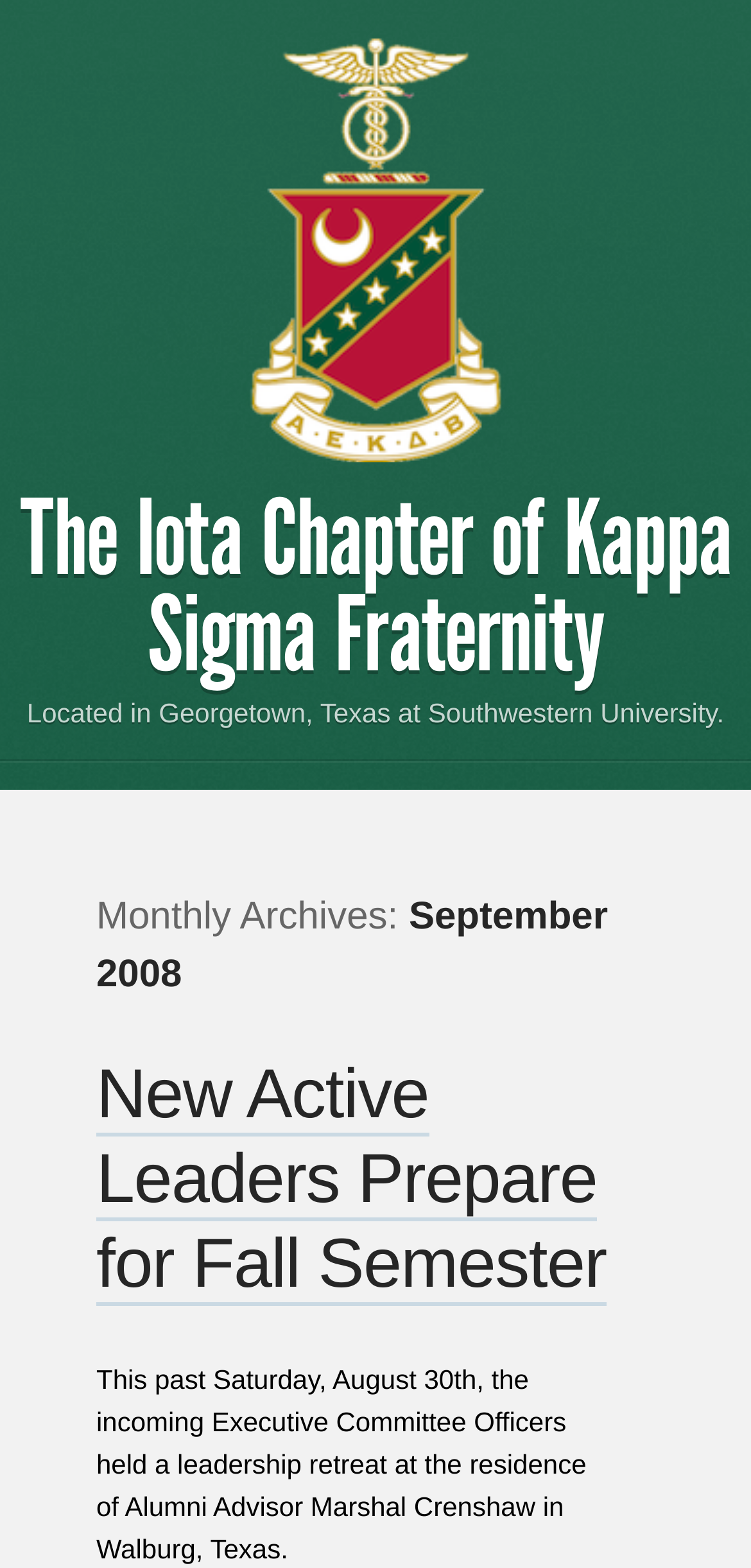Answer the question below in one word or phrase:
Who held a leadership retreat?

Incoming Executive Committee Officers